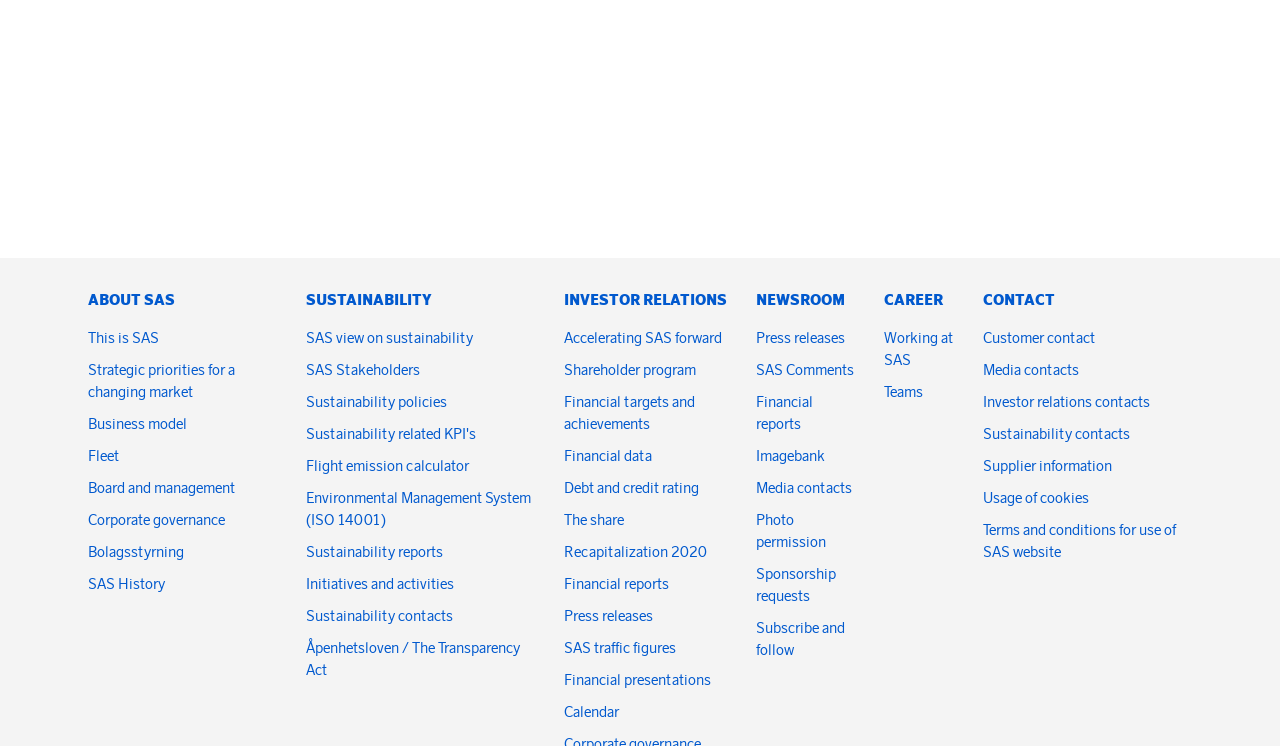Please determine the bounding box coordinates, formatted as (top-left x, top-left y, bottom-right x, bottom-right y), with all values as floating point numbers between 0 and 1. Identify the bounding box of the region described as: Corporate governance

[0.069, 0.684, 0.176, 0.71]